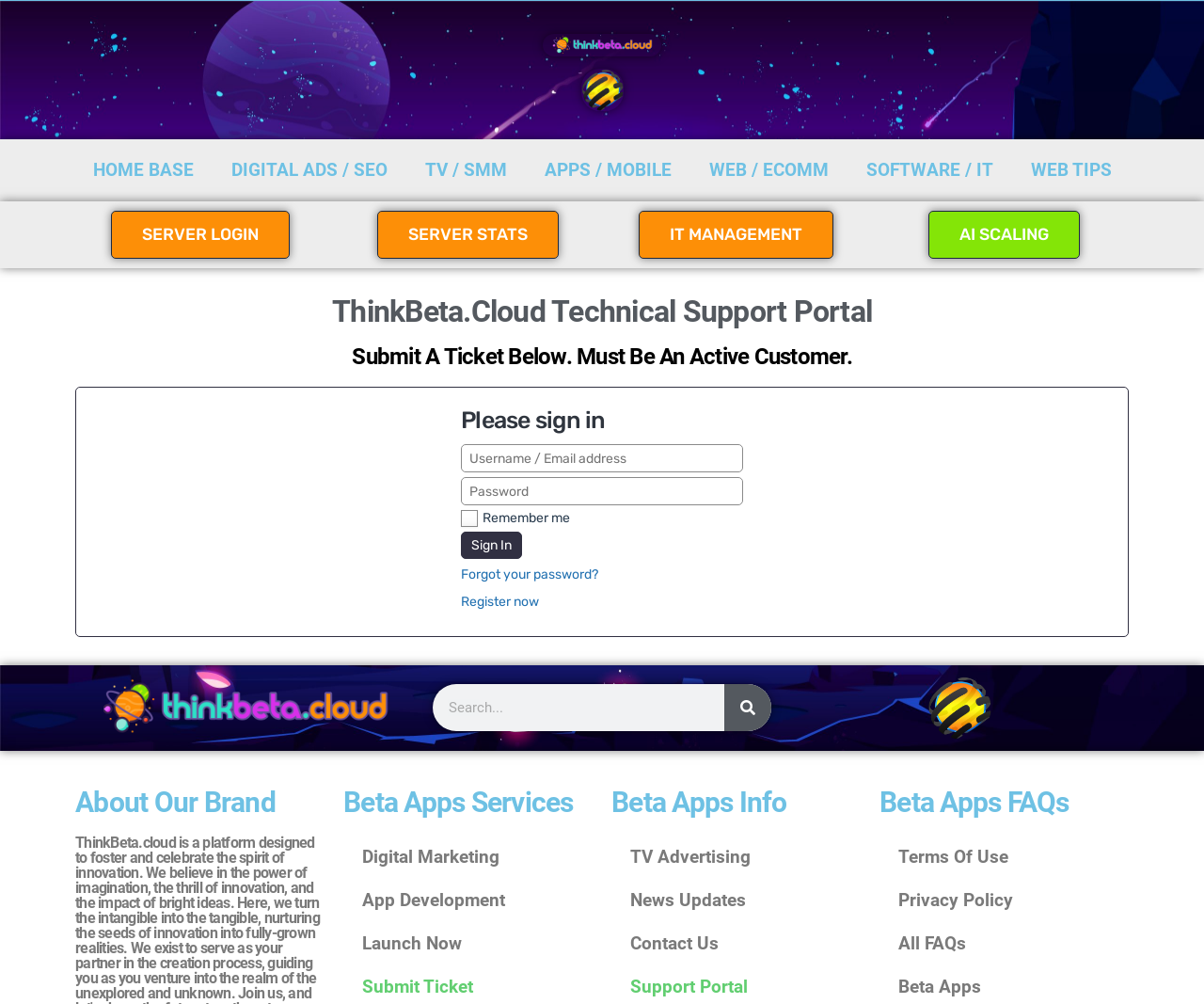Please find the bounding box coordinates of the element that you should click to achieve the following instruction: "Search for something". The coordinates should be presented as four float numbers between 0 and 1: [left, top, right, bottom].

[0.359, 0.682, 0.641, 0.728]